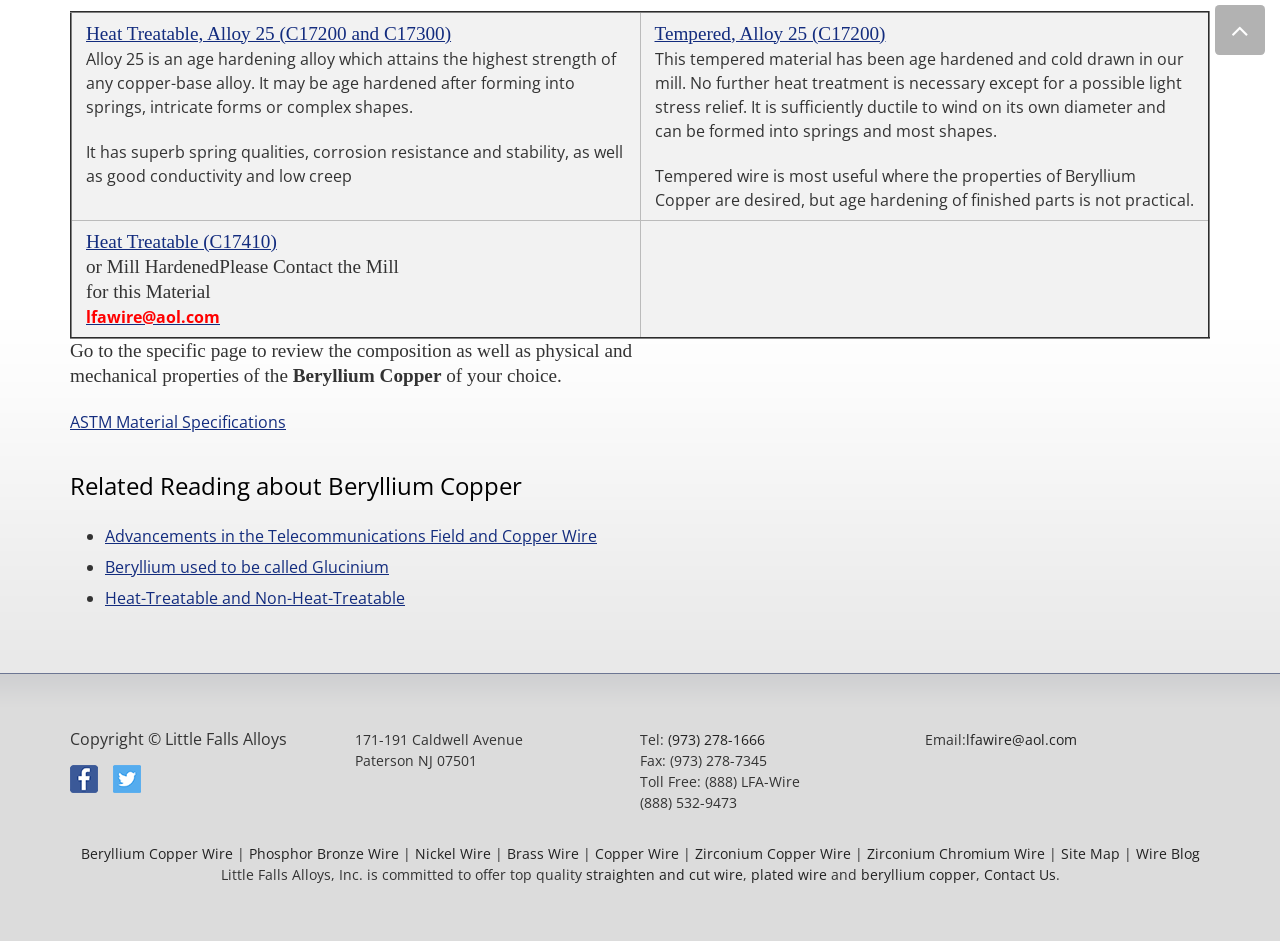Identify the bounding box coordinates of the section that should be clicked to achieve the task described: "Visit the page about Advancements in the Telecommunications Field and Copper Wire".

[0.082, 0.557, 0.466, 0.581]